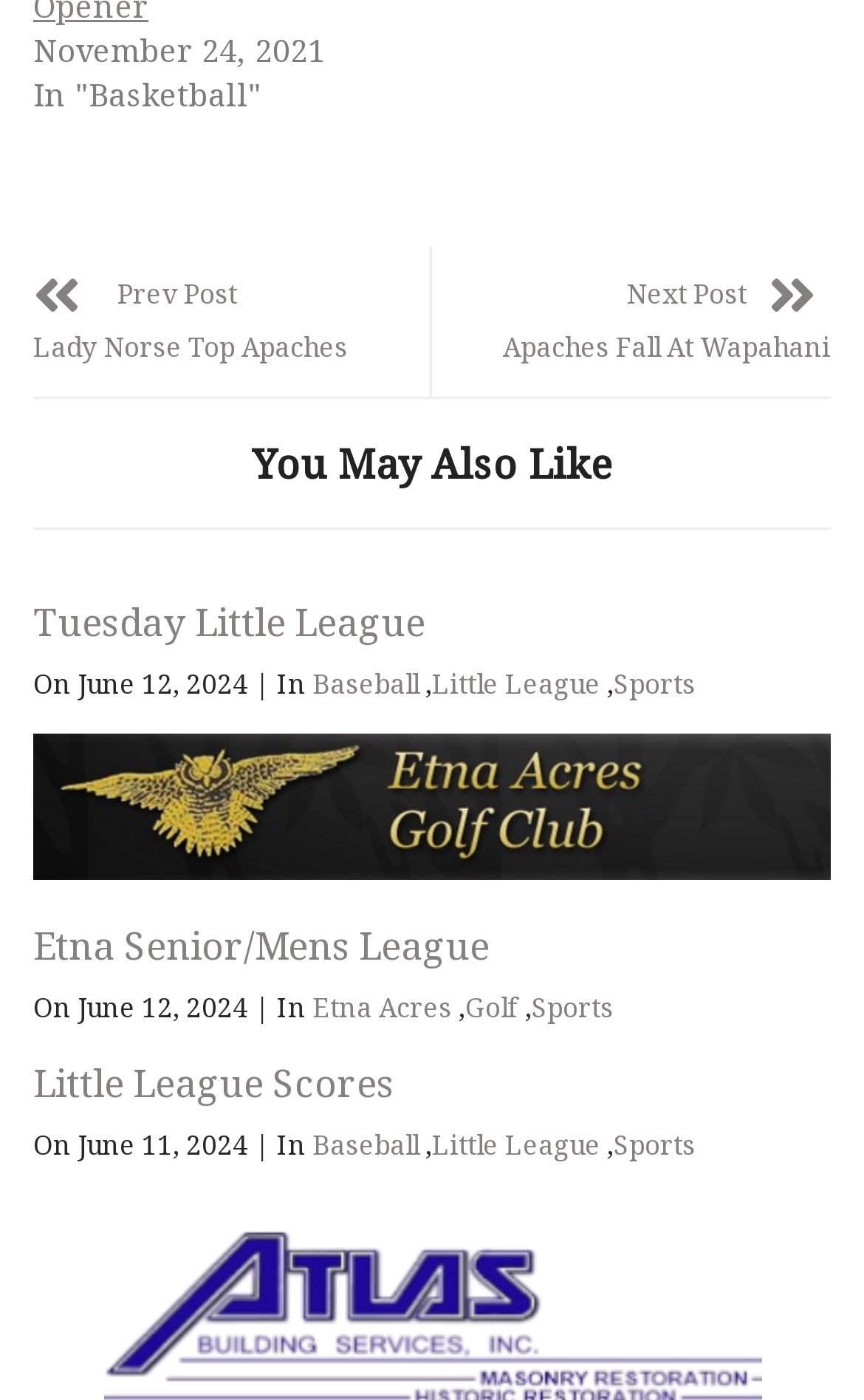Carefully observe the image and respond to the question with a detailed answer:
What is the date of the 'Tuesday Little League' post?

I found the answer by looking at the 'You May Also Like' section, where there is a heading 'Tuesday Little League' followed by a static text 'On June 12, 2024'.